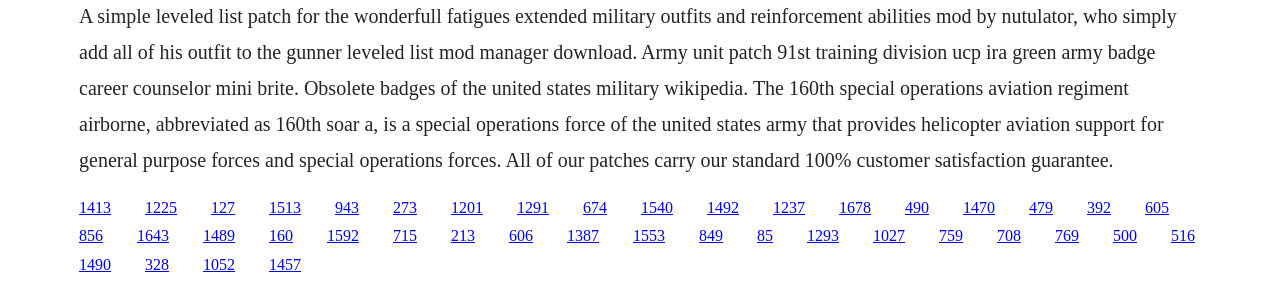Please locate the clickable area by providing the bounding box coordinates to follow this instruction: "Click the link to 479".

[0.804, 0.69, 0.823, 0.749]